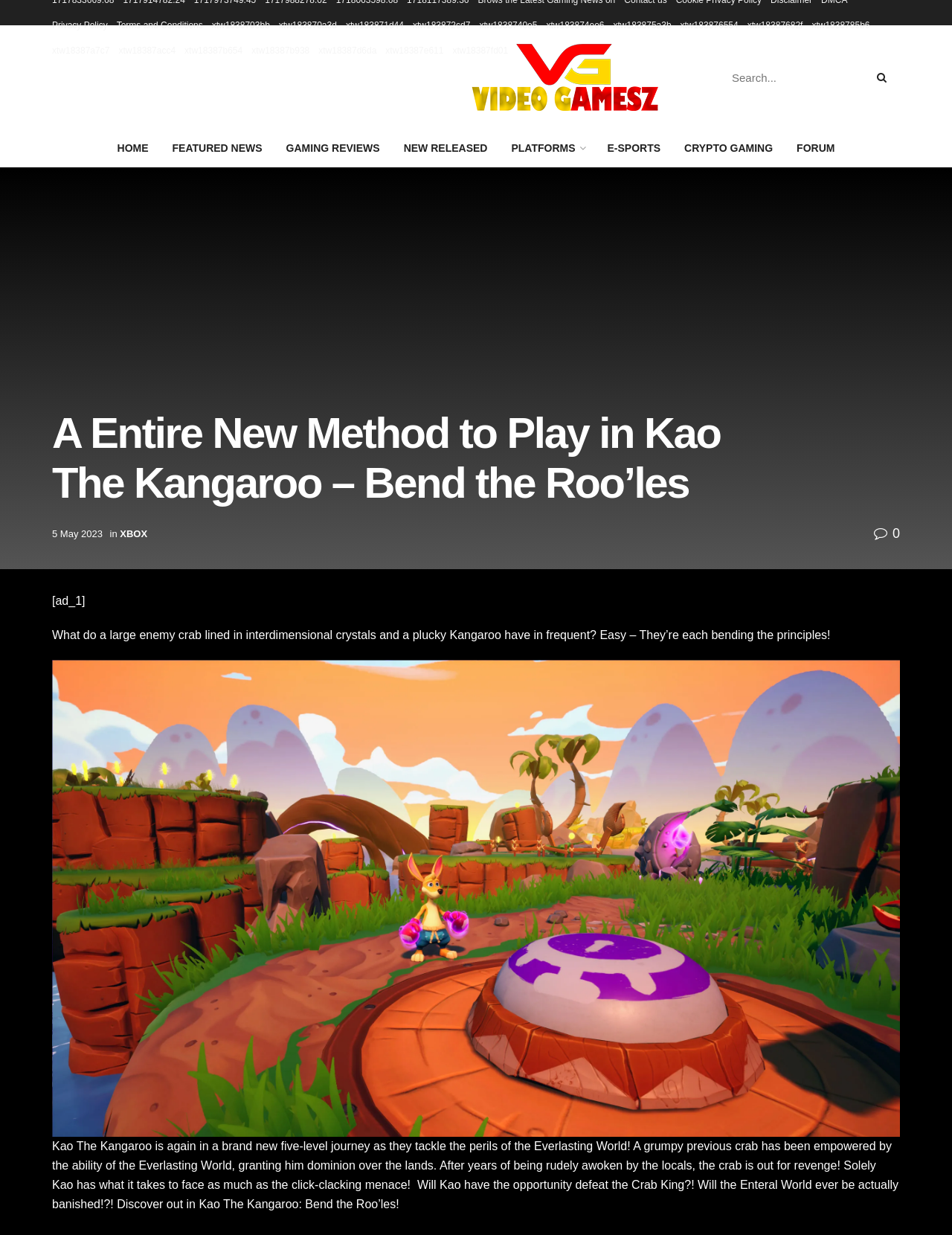What is the date mentioned in the article?
Give a one-word or short phrase answer based on the image.

5 May 2023